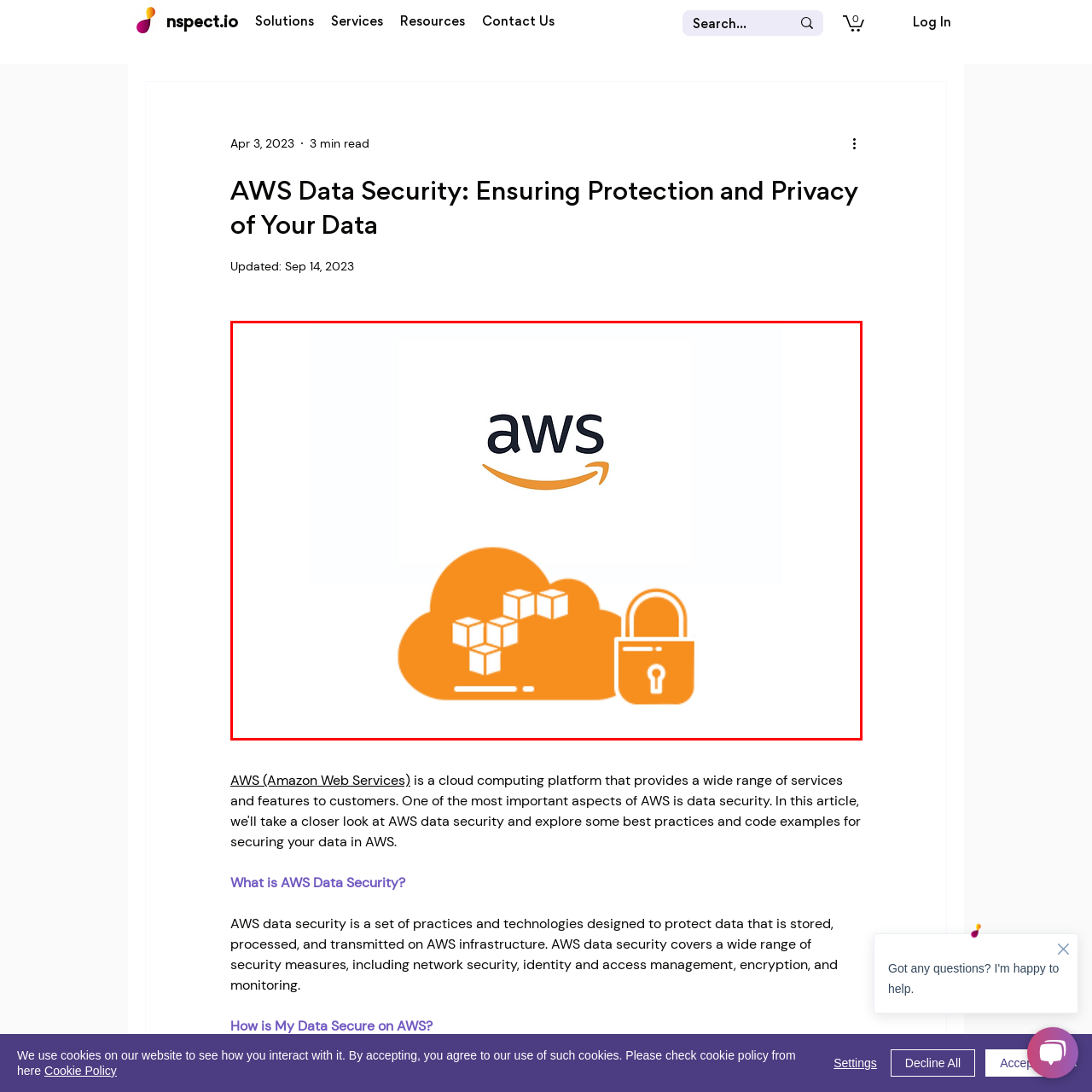Observe the image inside the red bounding box and respond to the question with a single word or phrase:
What does the padlock symbol signify?

Security and data protection